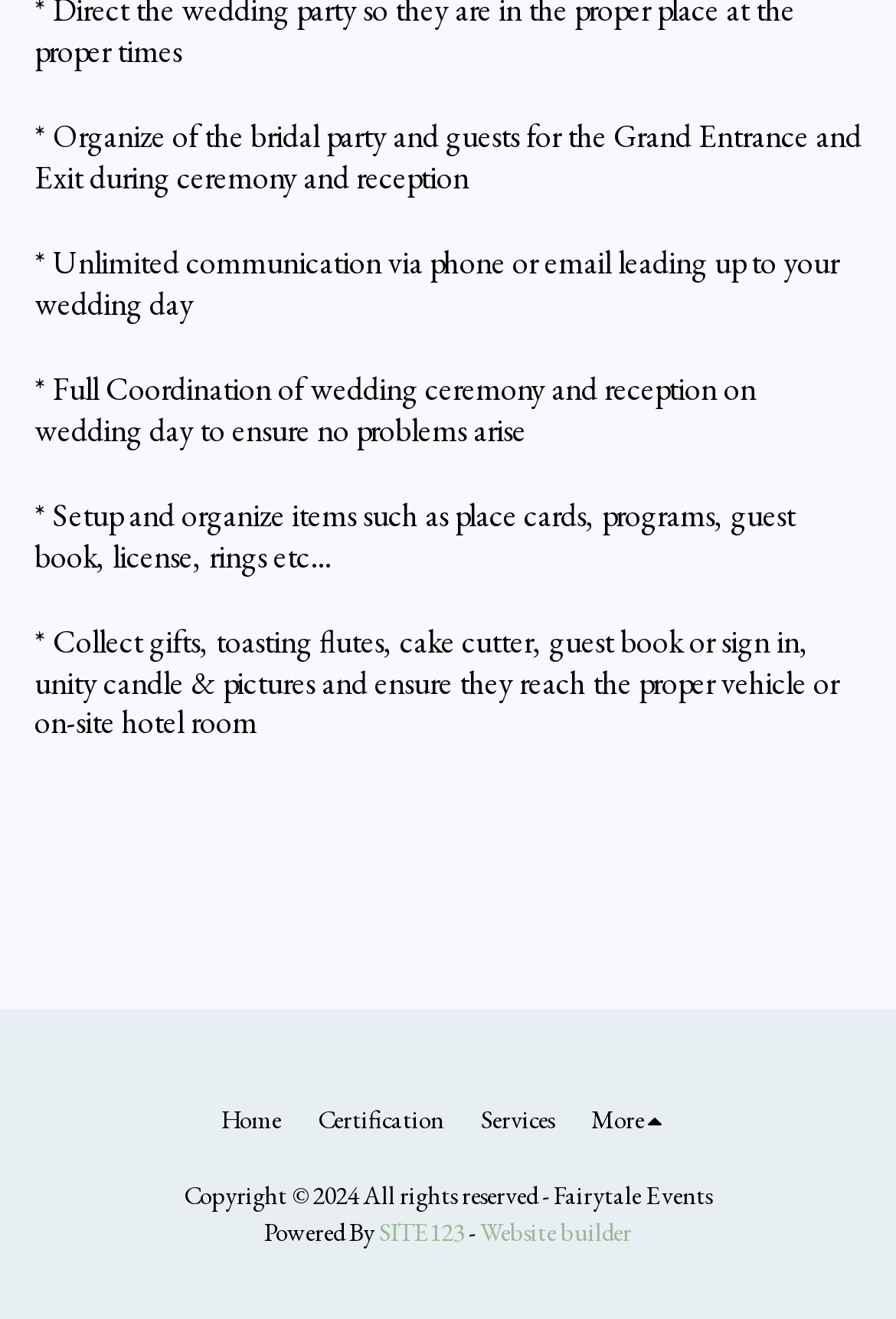Analyze the image and deliver a detailed answer to the question: What services does Fairytale Events offer?

Based on the webpage, Fairytale Events offers various wedding coordination services, including organizing the bridal party and guests, unlimited communication, full coordination of the ceremony and reception, setup and organization of items, and collection of gifts and other items.